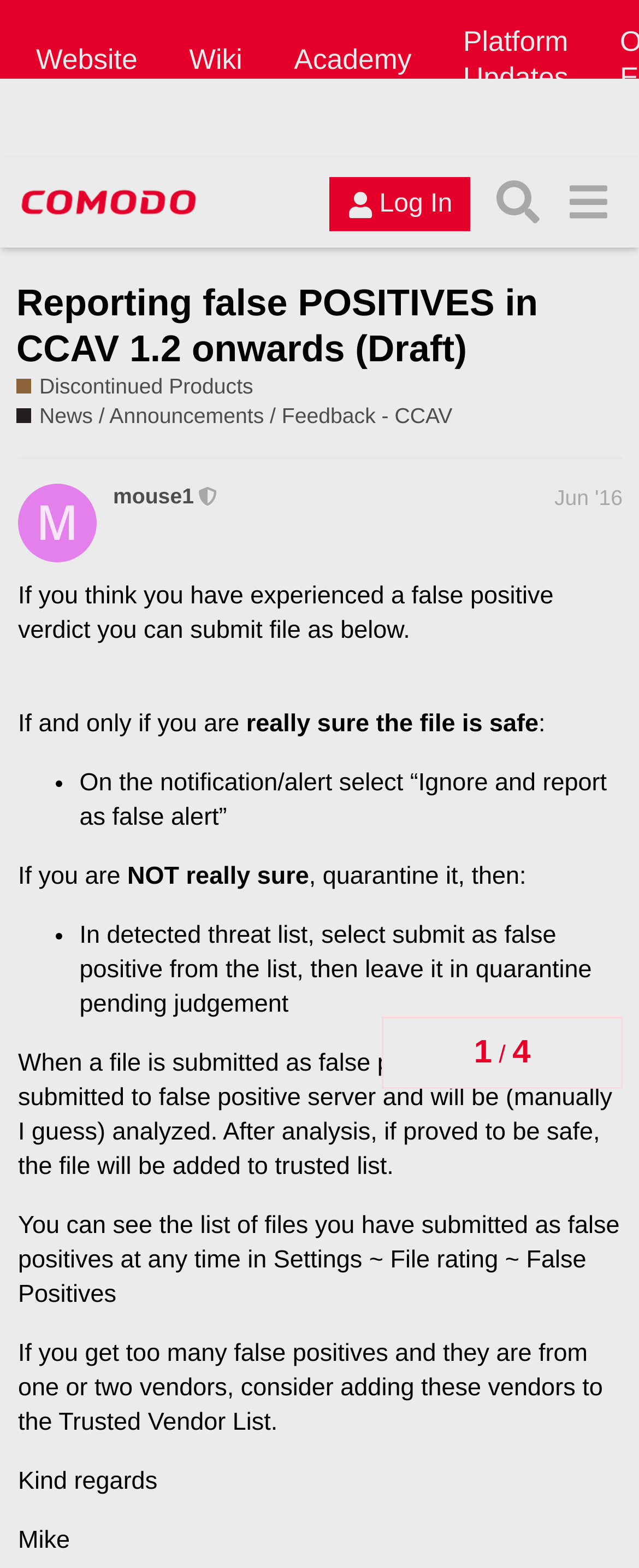Locate the bounding box of the UI element with the following description: "Website".

[0.026, 0.008, 0.246, 0.067]